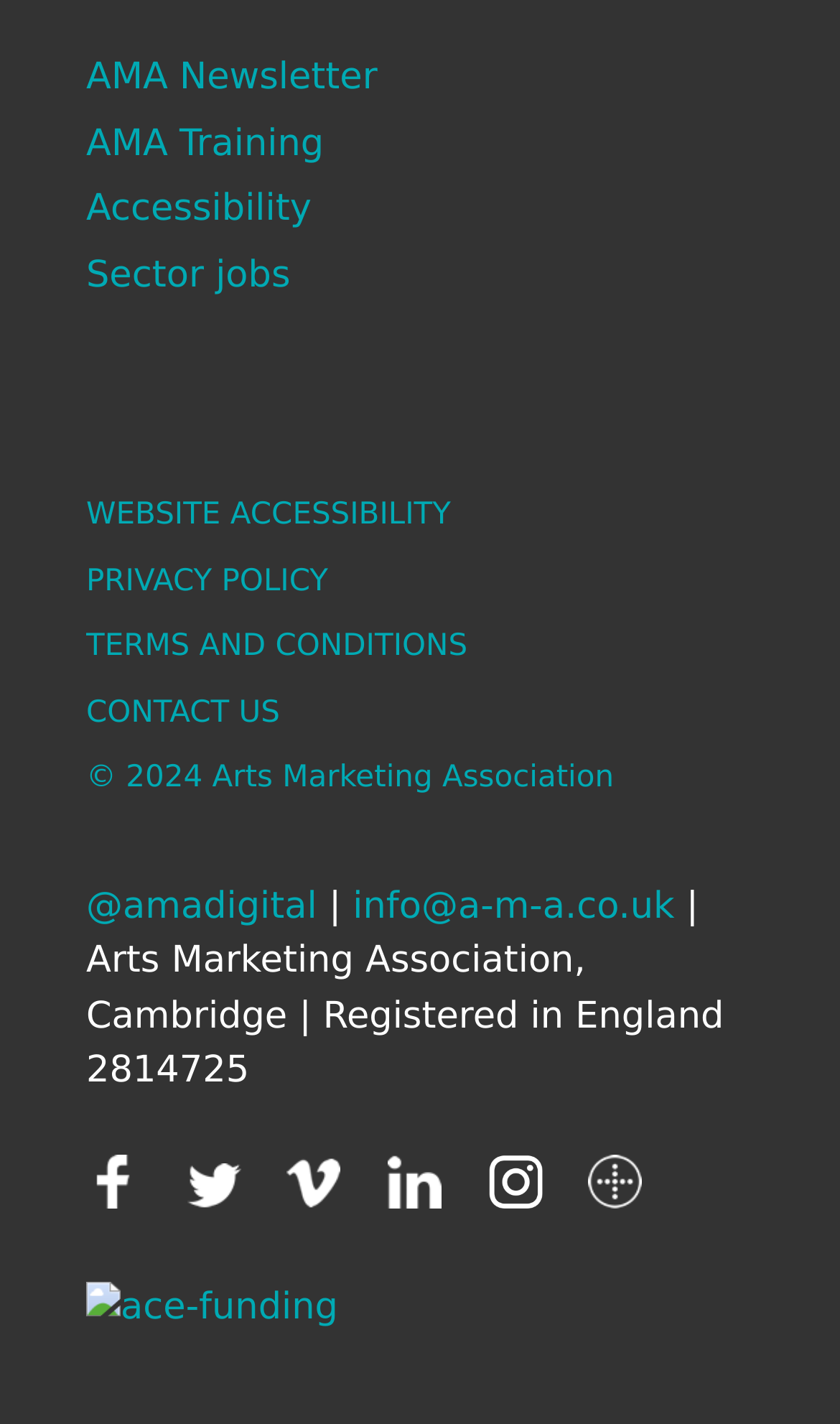Please find the bounding box coordinates of the clickable region needed to complete the following instruction: "Read the Terms and Conditions". The bounding box coordinates must consist of four float numbers between 0 and 1, i.e., [left, top, right, bottom].

[0.103, 0.442, 0.557, 0.467]